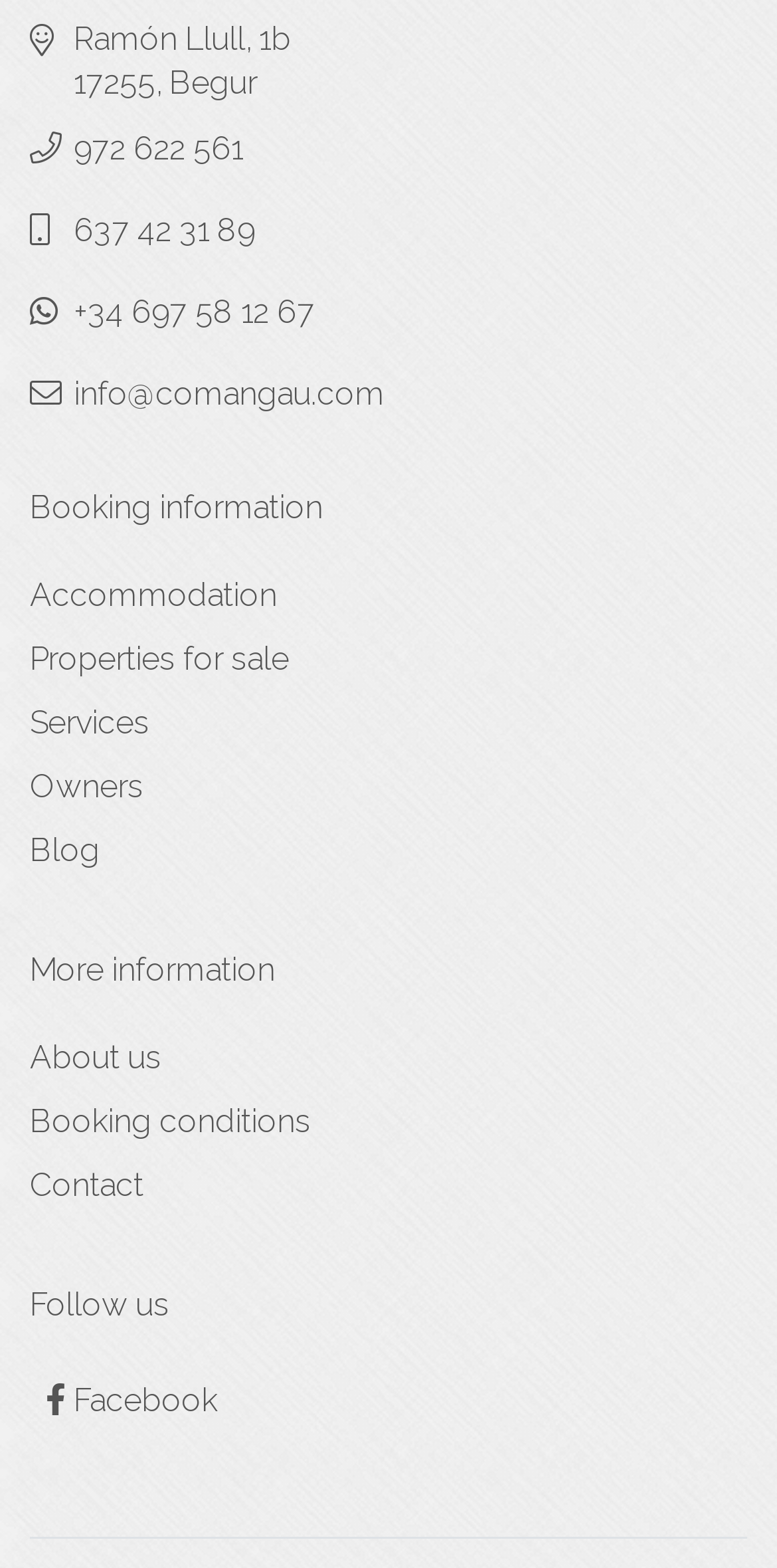Highlight the bounding box coordinates of the element you need to click to perform the following instruction: "Read blog posts."

[0.038, 0.53, 0.128, 0.554]